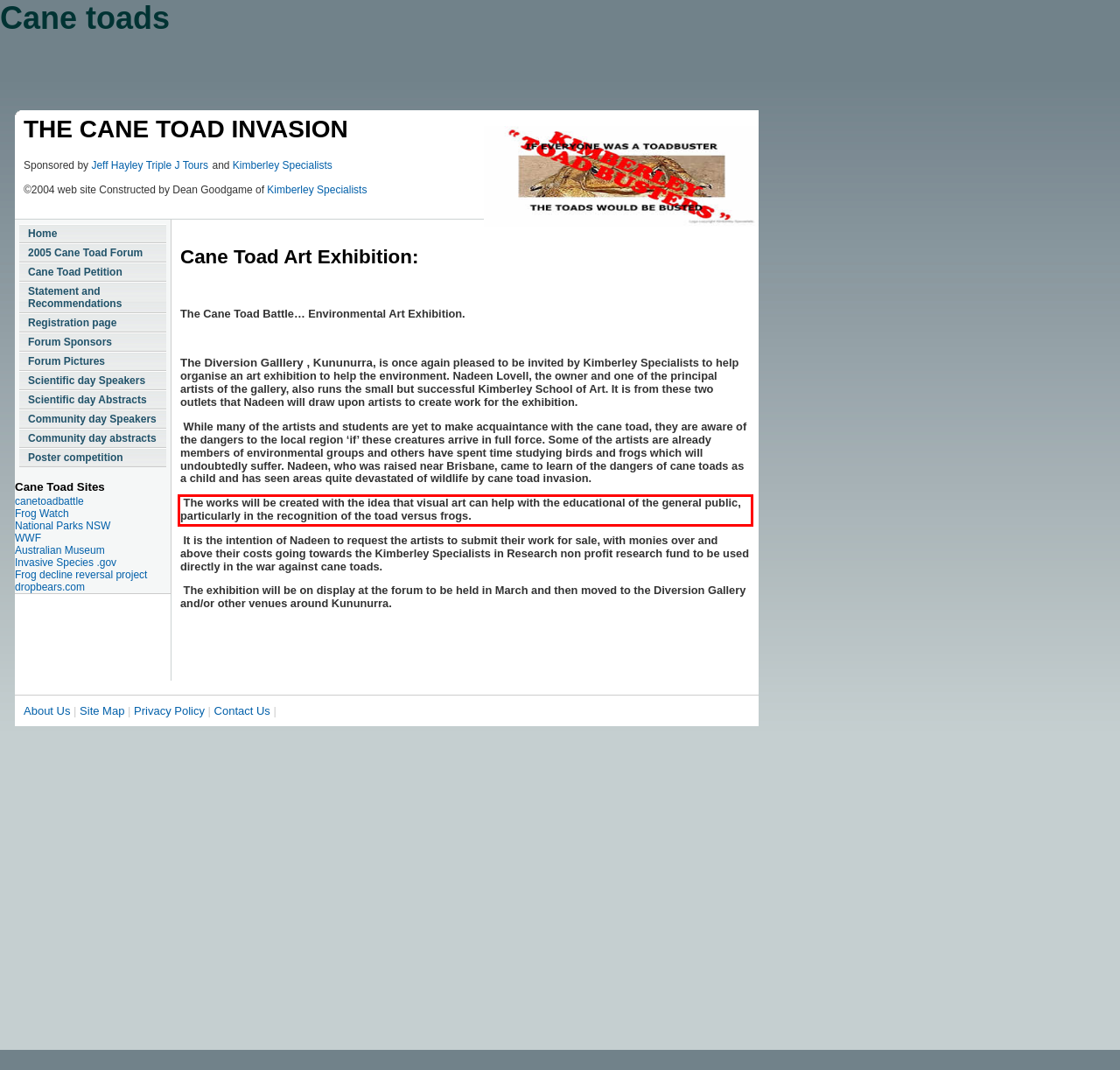Please examine the webpage screenshot and extract the text within the red bounding box using OCR.

The works will be created with the idea that visual art can help with the educational of the general public, particularly in the recognition of the toad versus frogs.